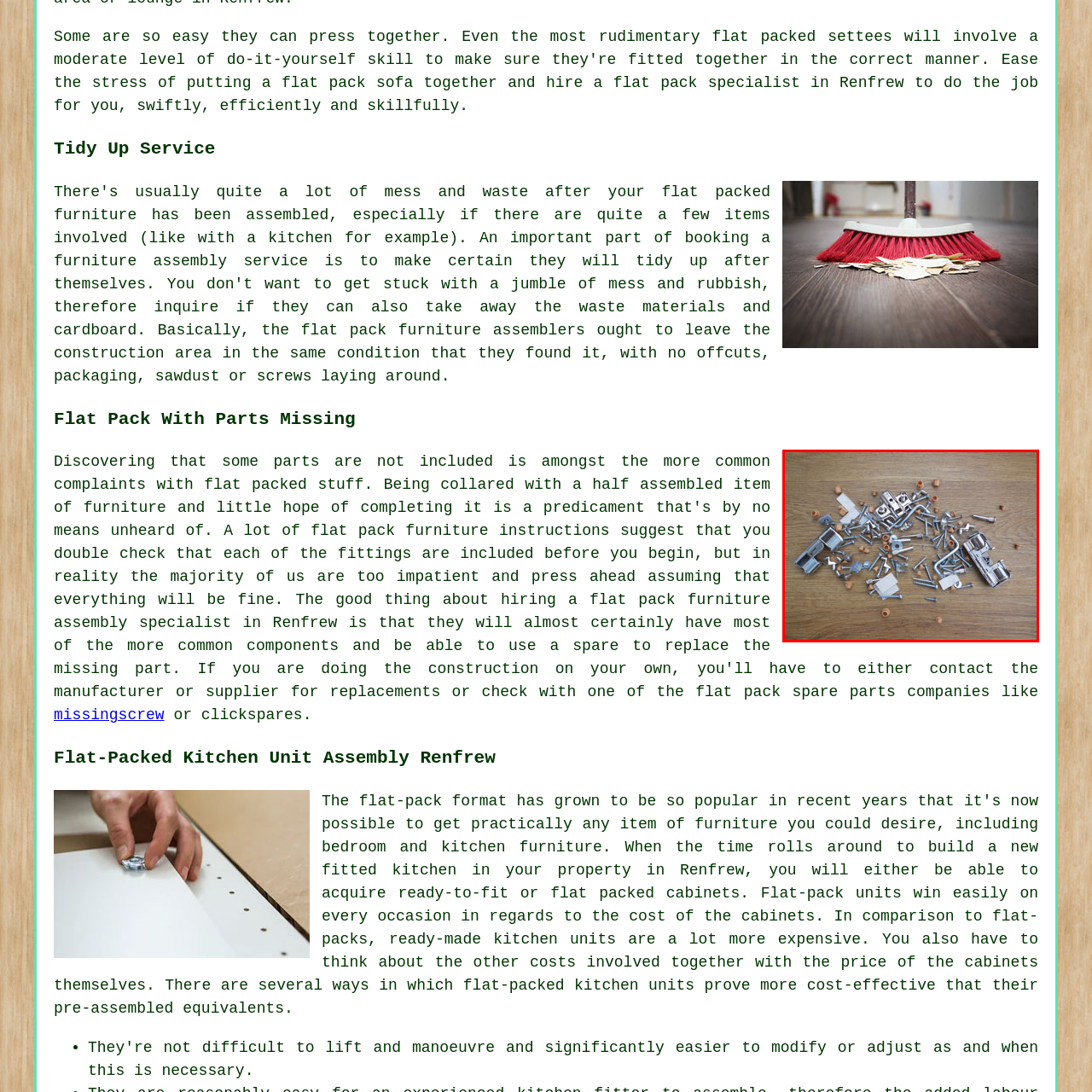Pay attention to the section outlined in red, What is the significance of the scattered arrangement? 
Reply with a single word or phrase.

Some parts may be missing